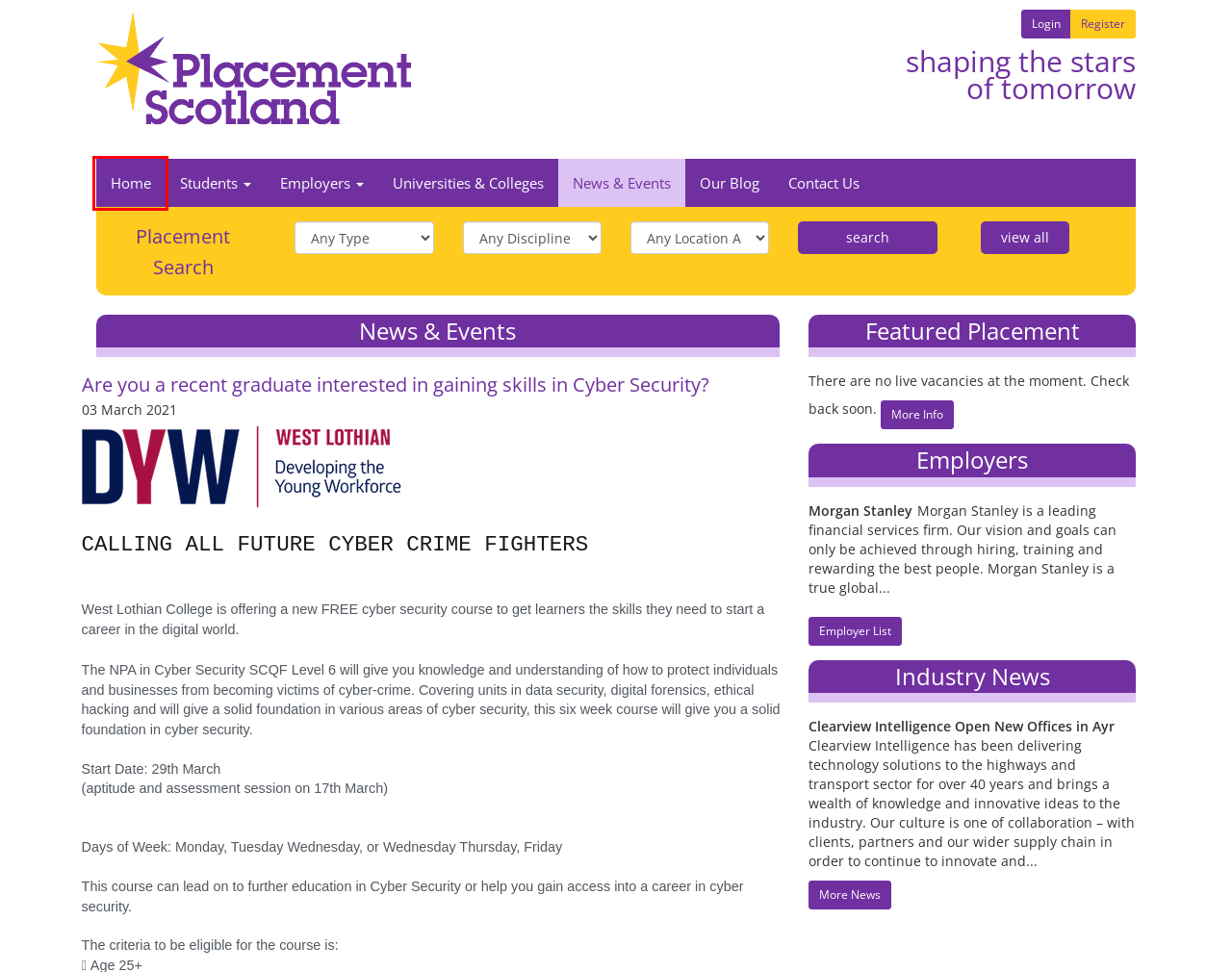You have a screenshot of a webpage with a red bounding box around an element. Identify the webpage description that best fits the new page that appears after clicking the selected element in the red bounding box. Here are the candidates:
A. Job Search | e-Placement Scotland
B. Welcome to e-Placement Scotland
C. Contact Us | e-Placement Scotland
D. Our Blog
E. Education Partners | e-Placement Scotland
F. News & Events | e-Placement Scotland
G. Morgan Stanley
H. Clearview Intelligence Open New Offices in Ayr

B